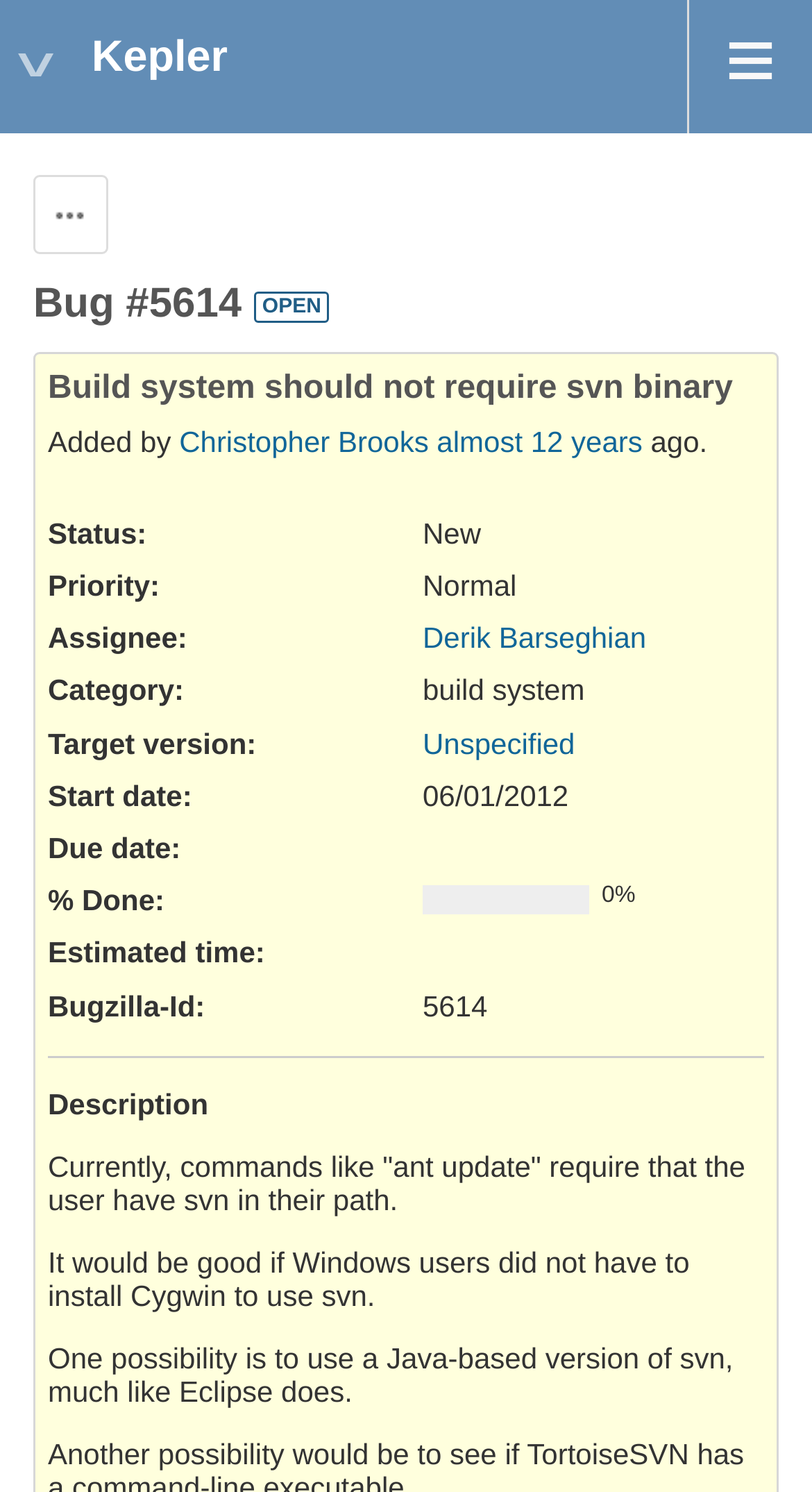Please provide a comprehensive response to the question based on the details in the image: Who is the assignee of bug #5614?

The assignee of bug #5614 can be found in the section that lists the details of the bug, where it says 'Assignee:' followed by a link to 'Derik Barseghian'.